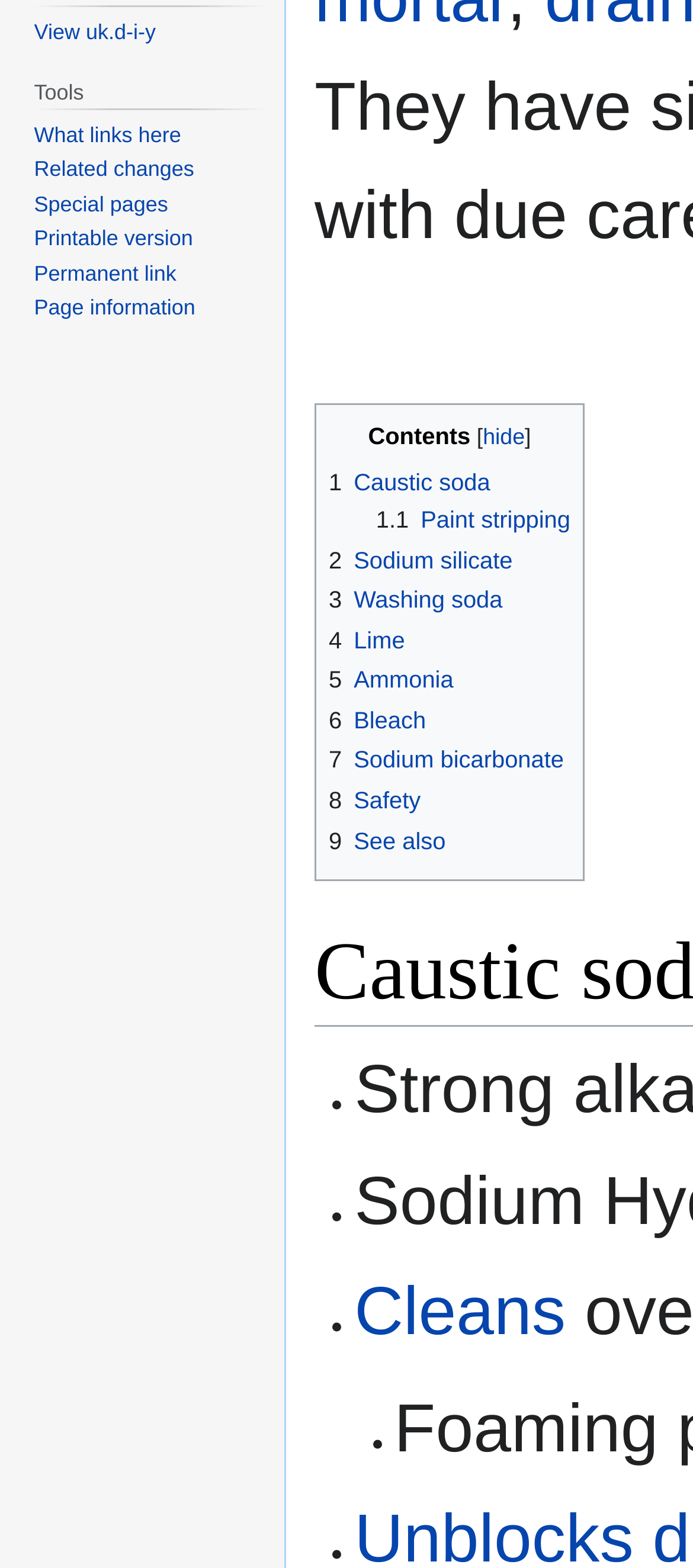Provide the bounding box coordinates for the specified HTML element described in this description: "Cleans". The coordinates should be four float numbers ranging from 0 to 1, in the format [left, top, right, bottom].

[0.511, 0.813, 0.816, 0.861]